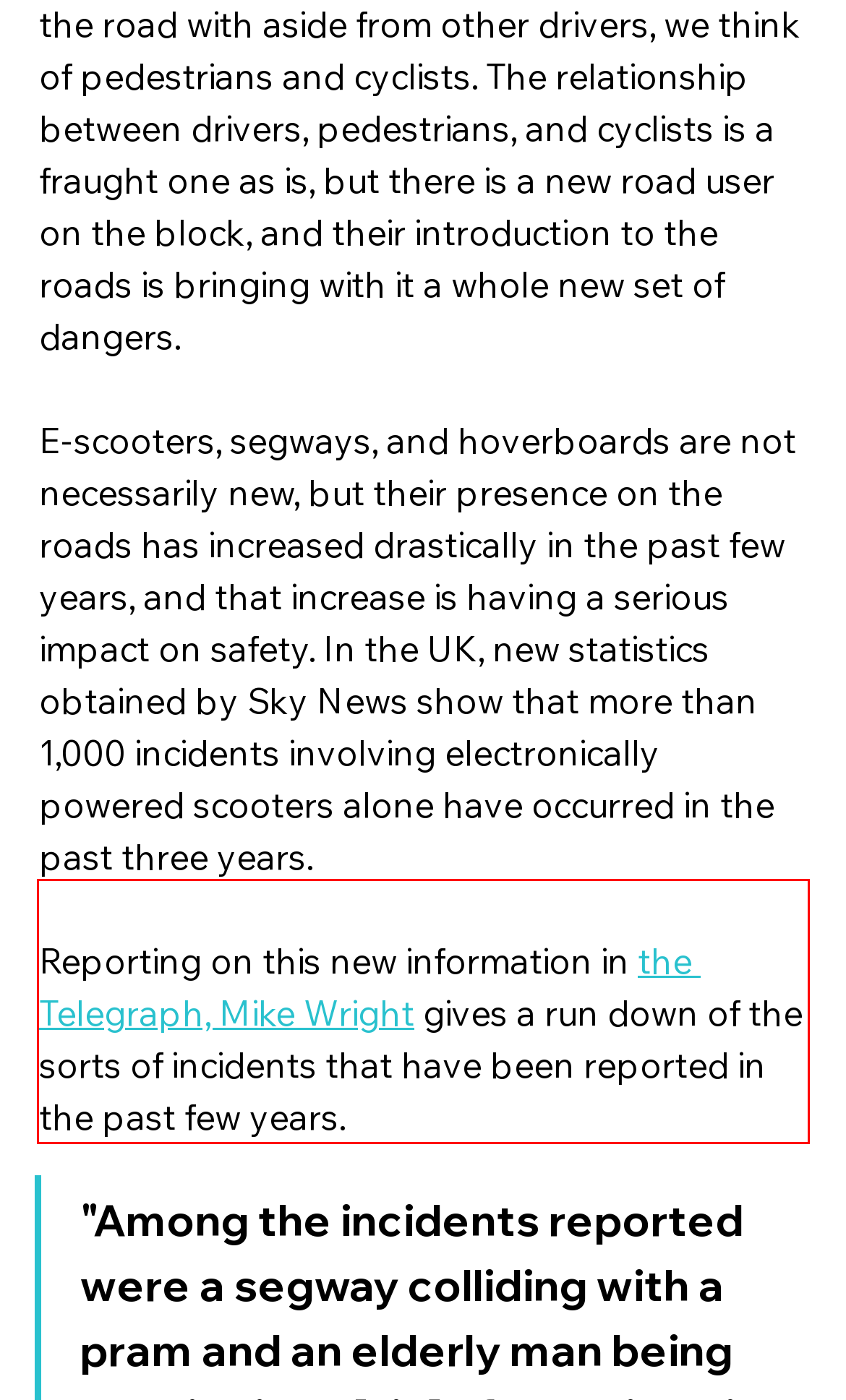Within the screenshot of the webpage, there is a red rectangle. Please recognize and generate the text content inside this red bounding box.

Reporting on this new information in the Telegraph, Mike Wright gives a run down of the sorts of incidents that have been reported in the past few years.